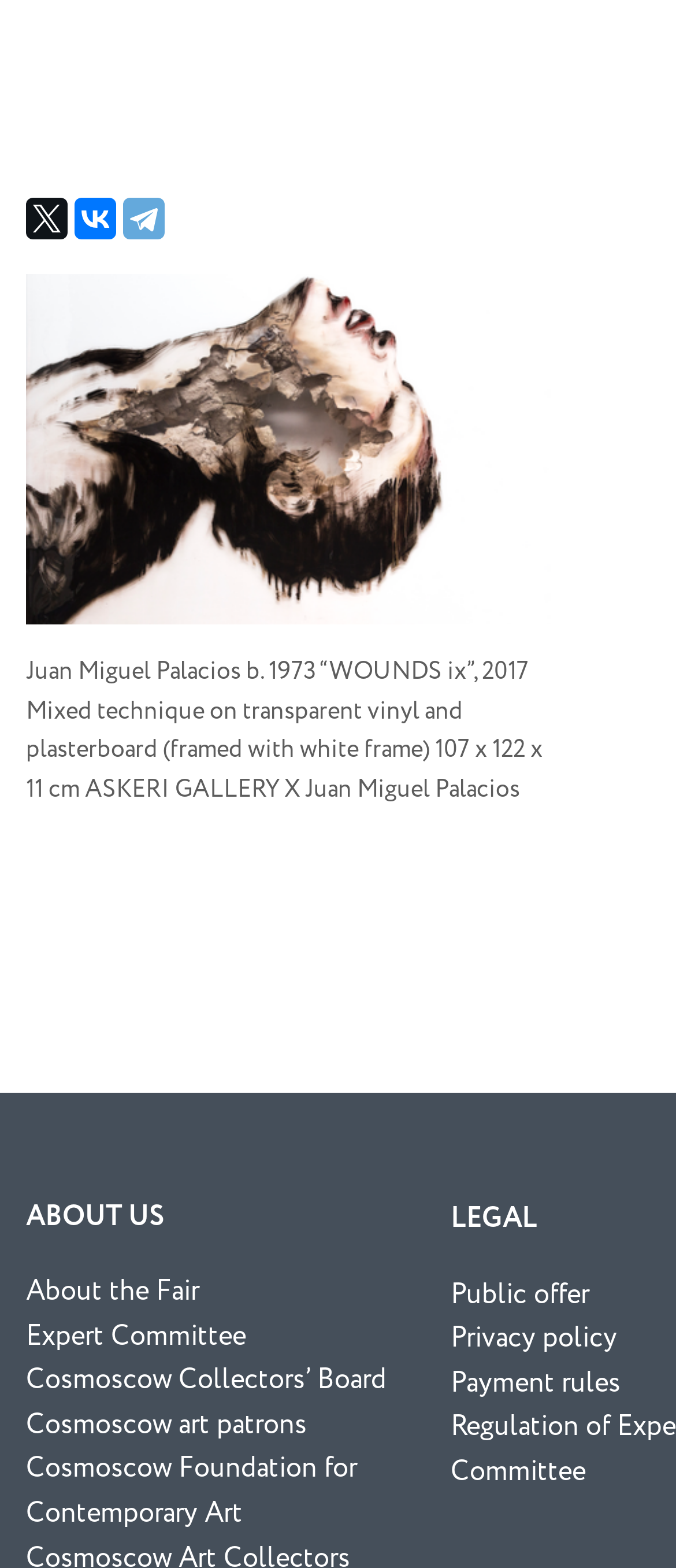Determine the bounding box coordinates for the clickable element required to fulfill the instruction: "Visit Twitter page". Provide the coordinates as four float numbers between 0 and 1, i.e., [left, top, right, bottom].

[0.038, 0.126, 0.1, 0.153]